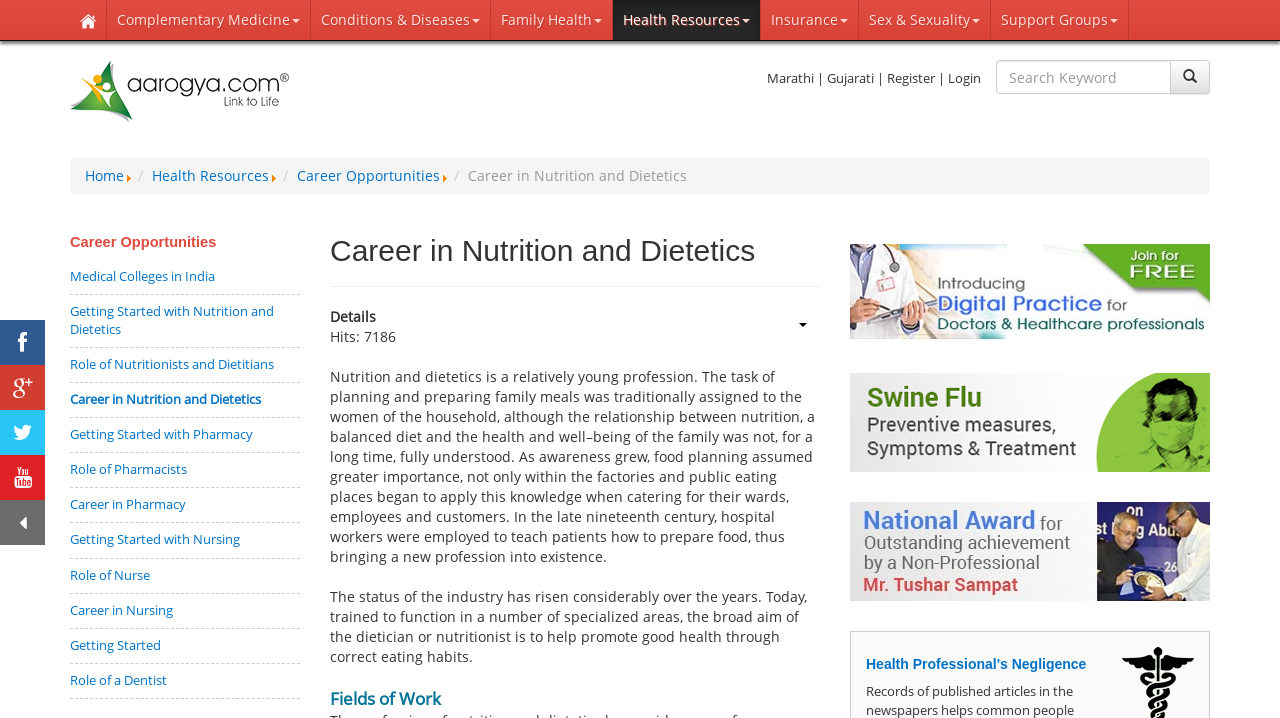Pinpoint the bounding box coordinates of the element that must be clicked to accomplish the following instruction: "Register now". The coordinates should be in the format of four float numbers between 0 and 1, i.e., [left, top, right, bottom].

[0.693, 0.096, 0.731, 0.121]